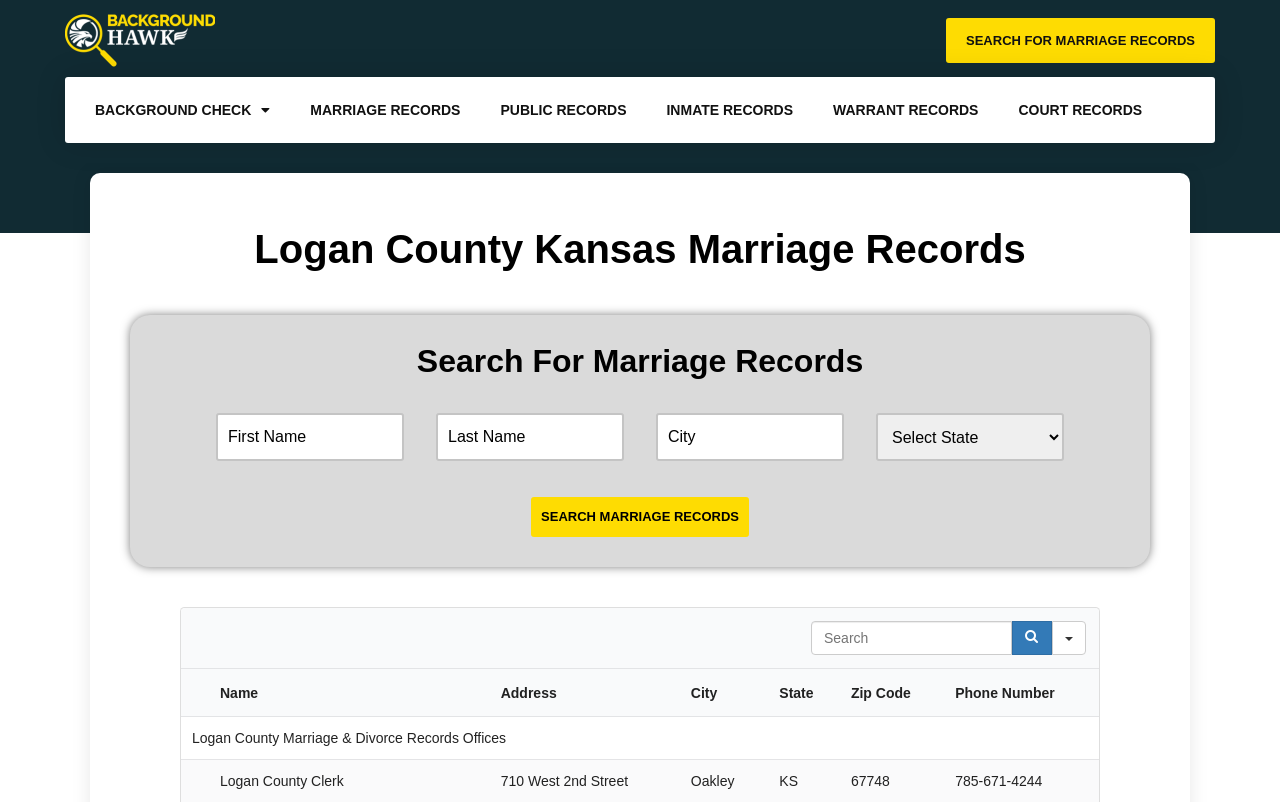Given the description of the UI element: "Warrant Records", predict the bounding box coordinates in the form of [left, top, right, bottom], with each value being a float between 0 and 1.

[0.635, 0.108, 0.78, 0.166]